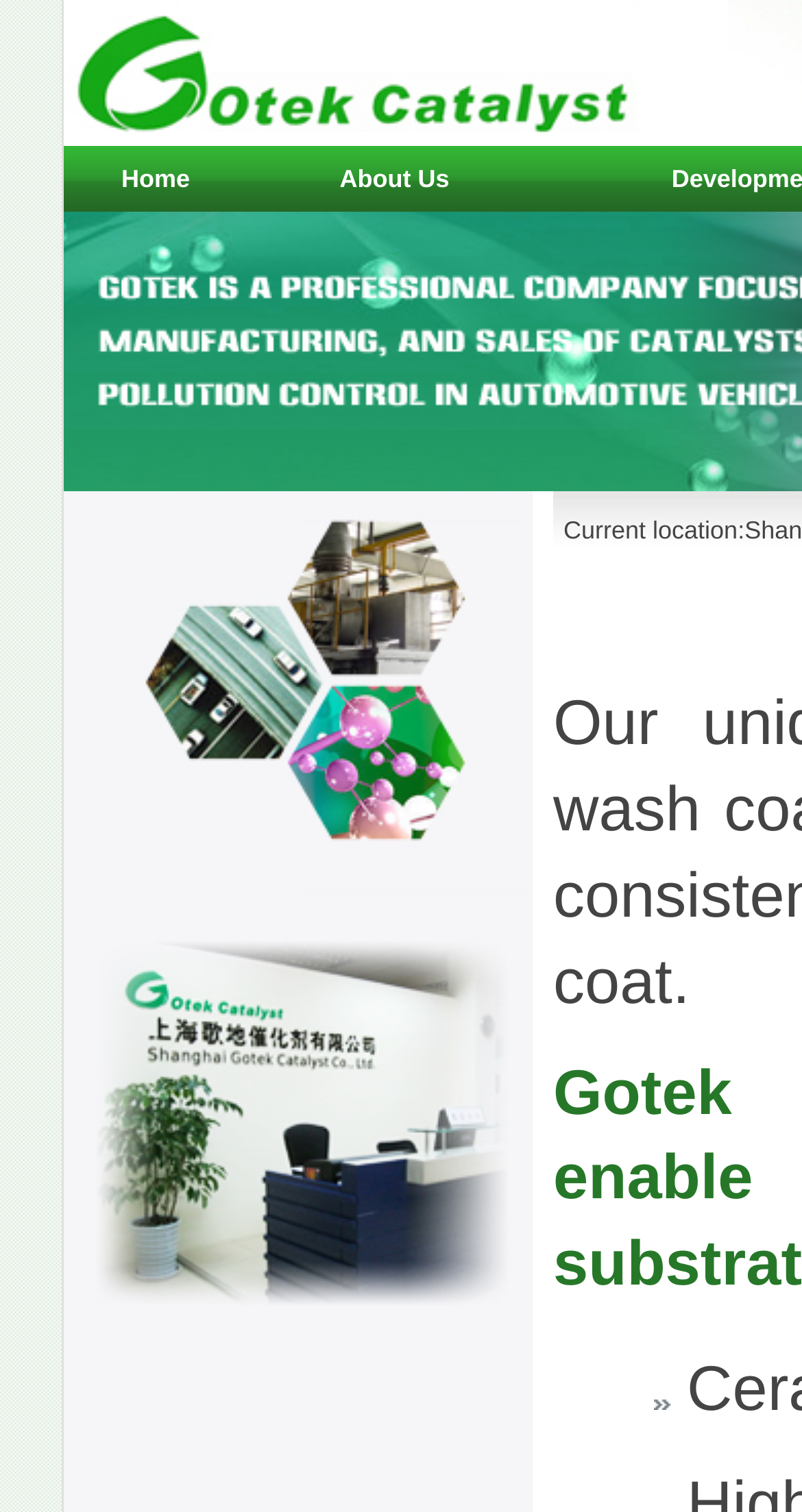Provide the bounding box coordinates of the UI element this sentence describes: "Home".

[0.151, 0.109, 0.237, 0.128]